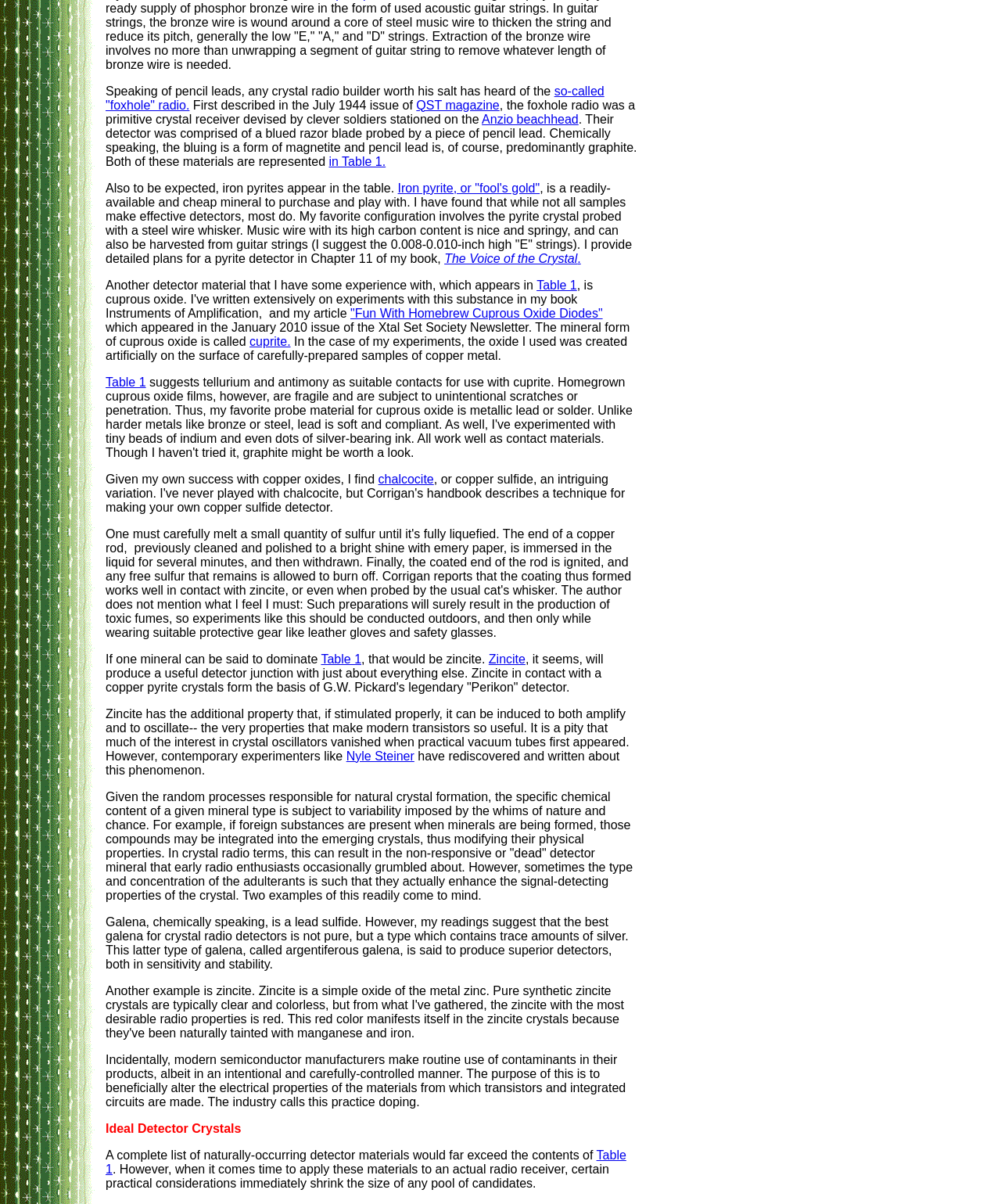What is the purpose of doping in semiconductor manufacturing?
Based on the visual content, answer with a single word or a brief phrase.

to alter electrical properties